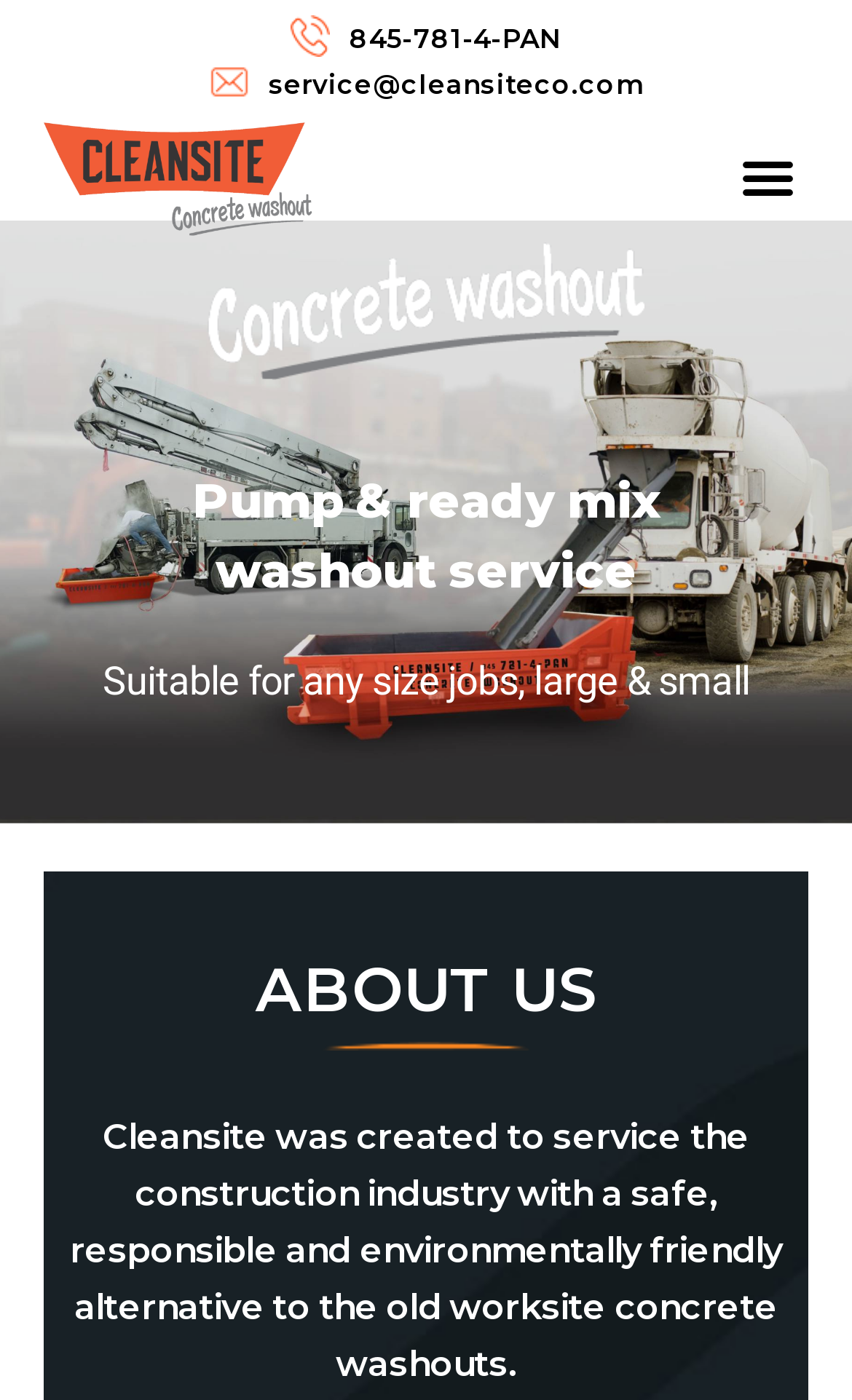What is the company's name?
Answer the question with a detailed and thorough explanation.

I found the company's name by looking at the static text on the webpage, and it mentions 'Cleansite was created to service the construction industry...'.